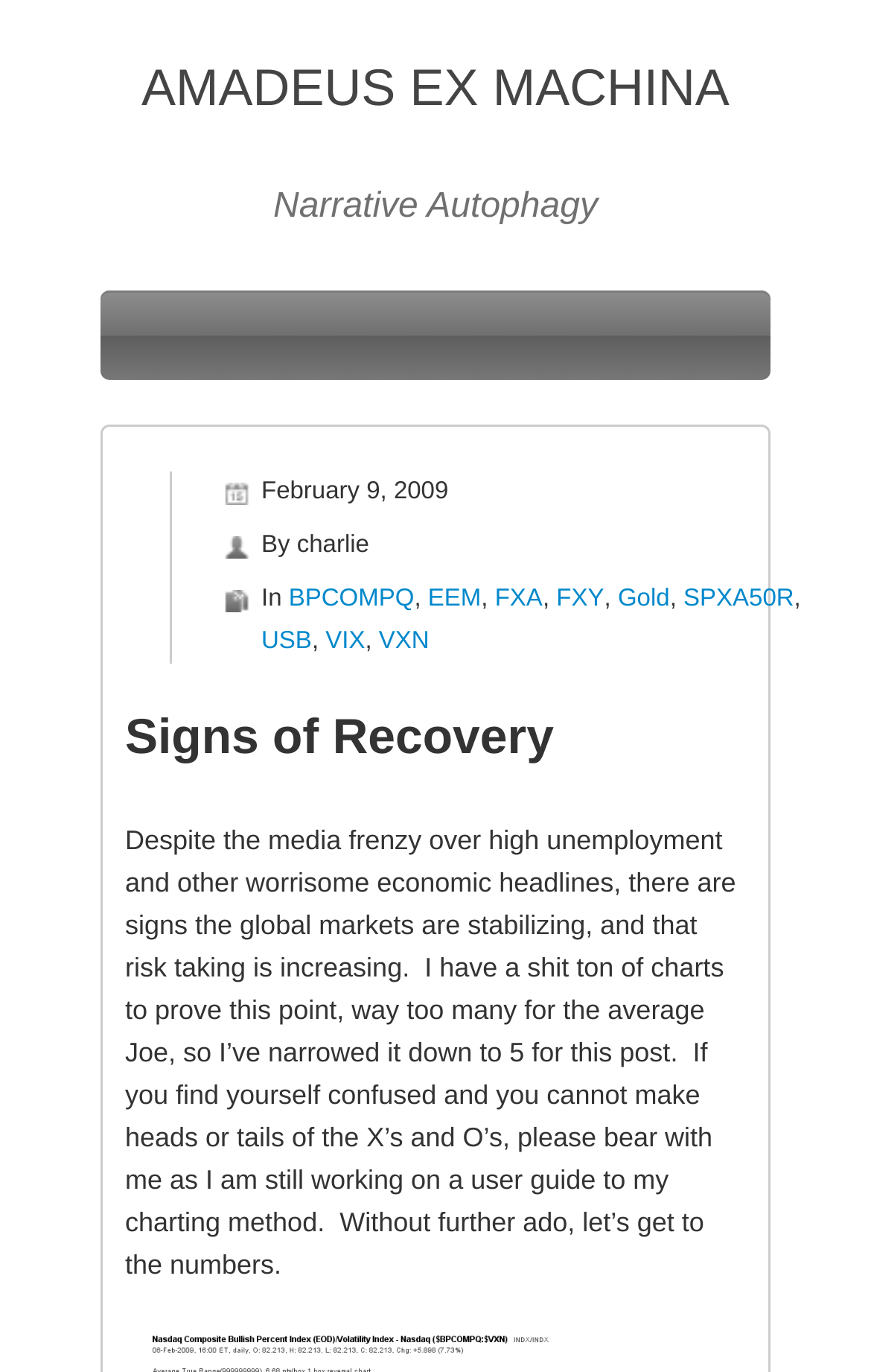Find and extract the text of the primary heading on the webpage.

AMADEUS EX MACHINA